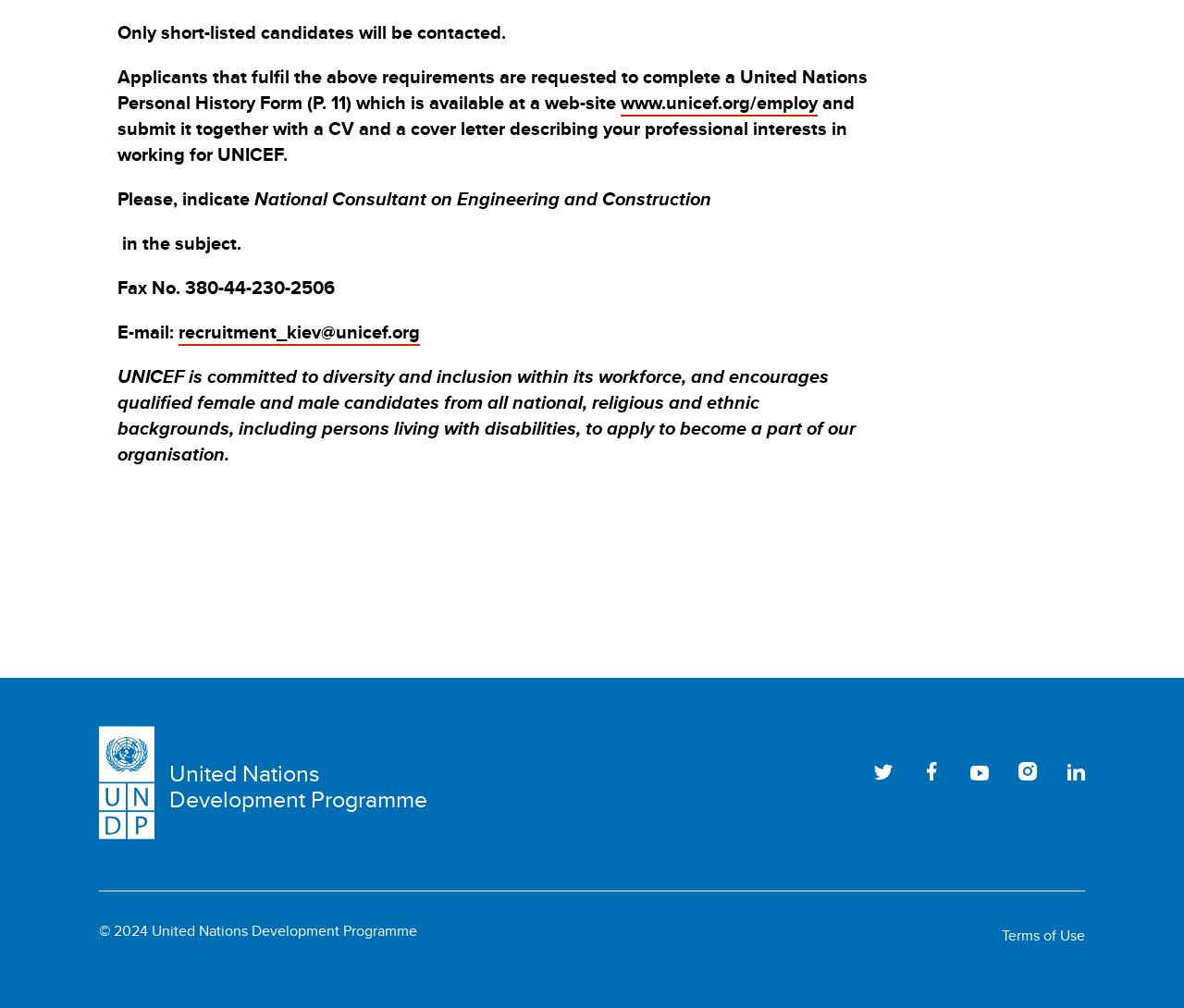Provide a short, one-word or phrase answer to the question below:
What is the job title?

National Consultant on Engineering and Construction